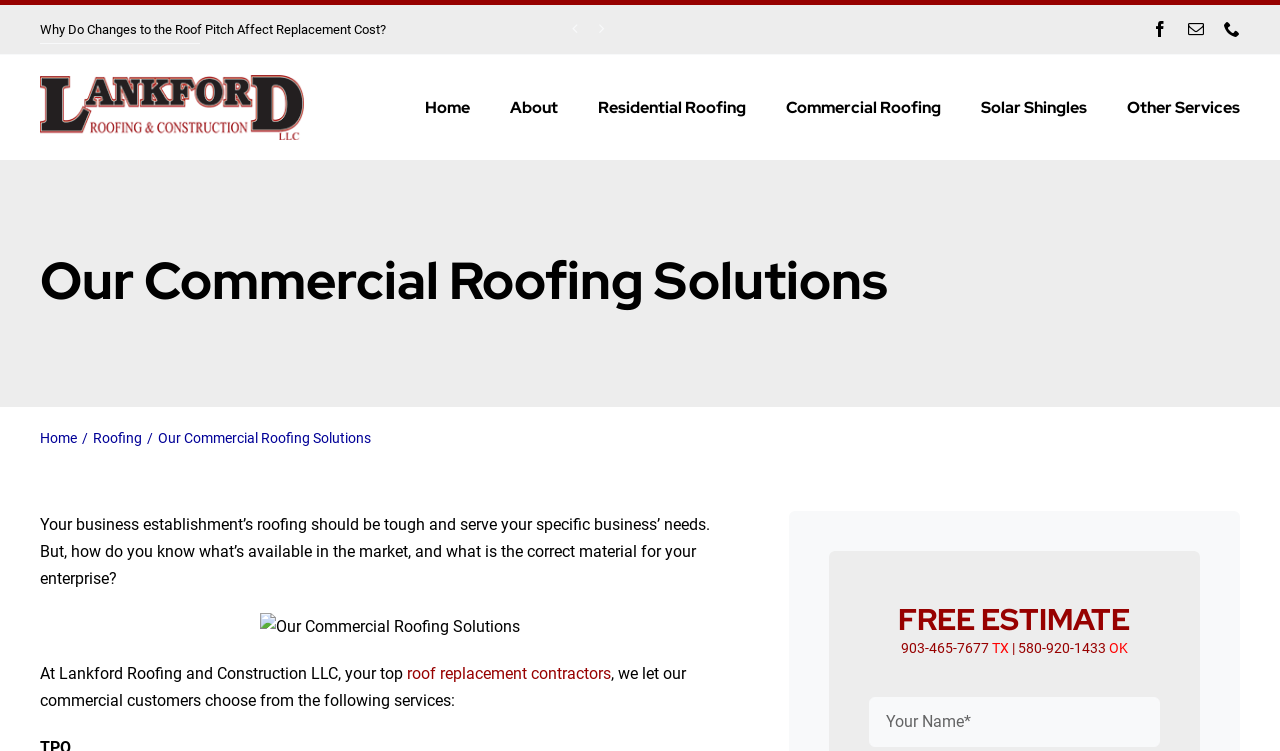How many navigation links are in the main navigation?
Answer the question with a detailed and thorough explanation.

The main navigation is located at the top of the webpage, and it contains 6 links: 'Home', 'About', 'Residential Roofing', 'Commercial Roofing', 'Solar Shingles', and 'Other Services'.